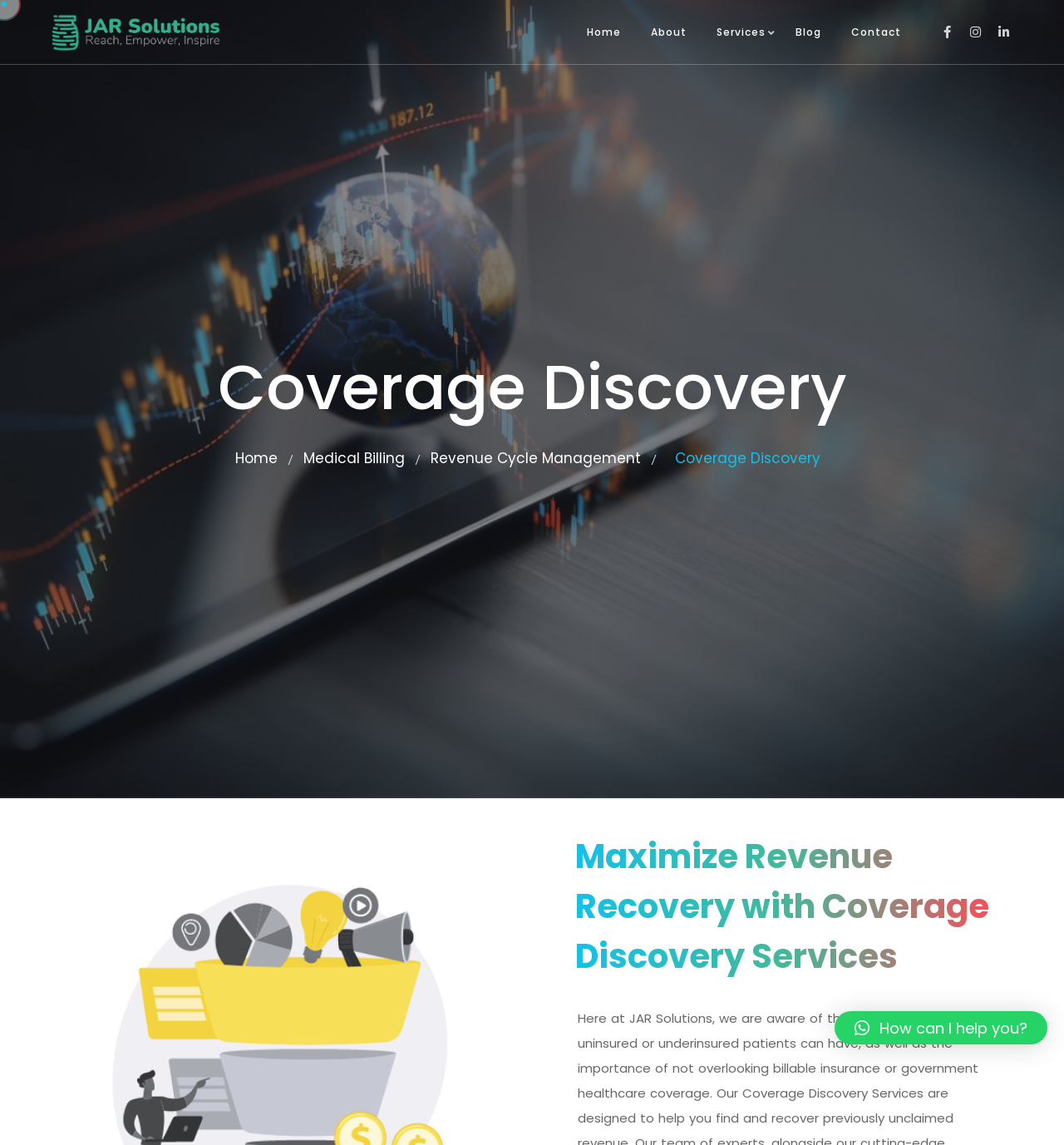From the details in the image, provide a thorough response to the question: What is the purpose of the 'Coverage Discovery' service?

Based on the webpage, the 'Coverage Discovery' service is mentioned in the heading 'Maximize Revenue Recovery with Coverage Discovery Services'. This suggests that the purpose of this service is to help businesses maximize their revenue recovery.